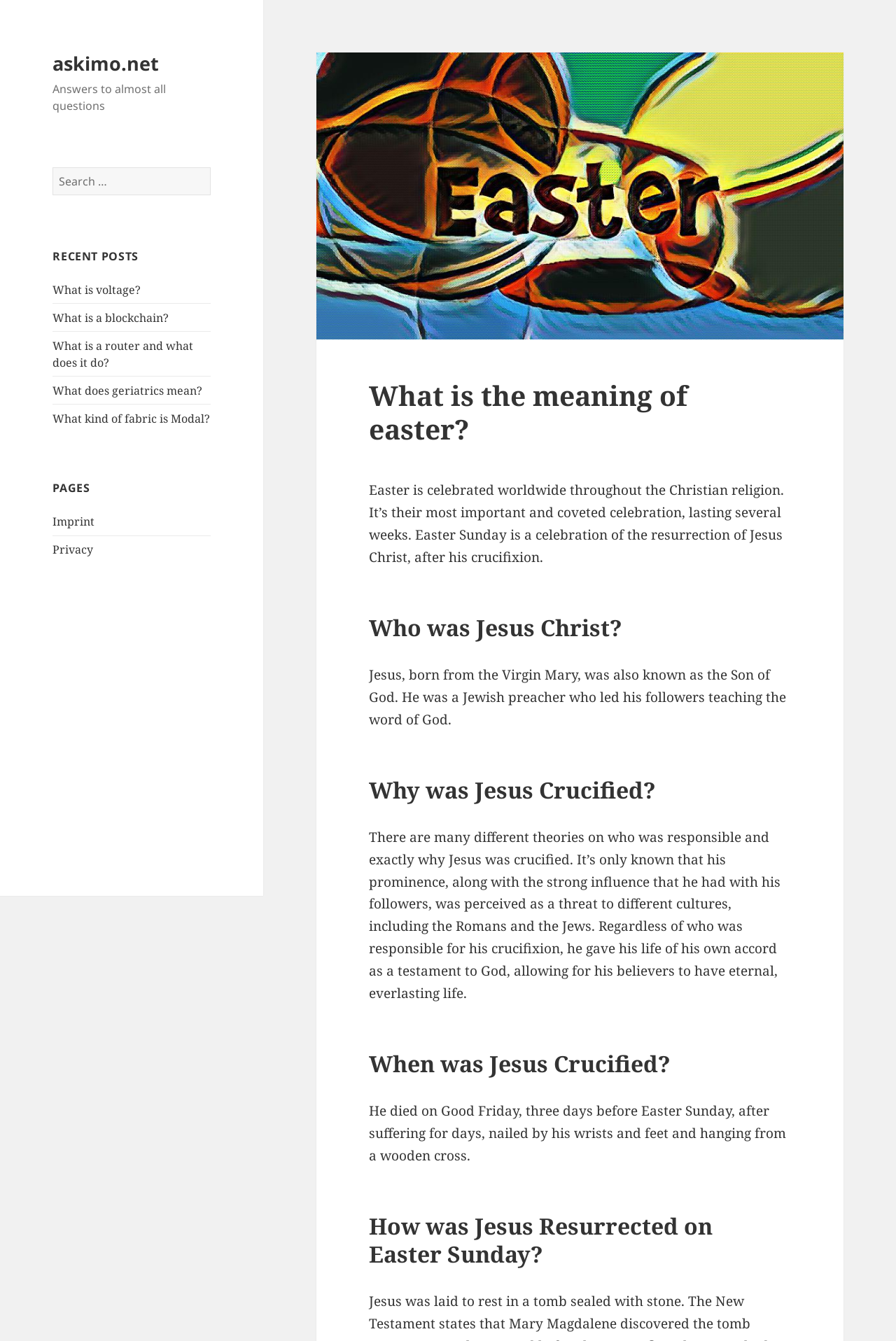Identify and provide the text of the main header on the webpage.

What is the meaning of easter?